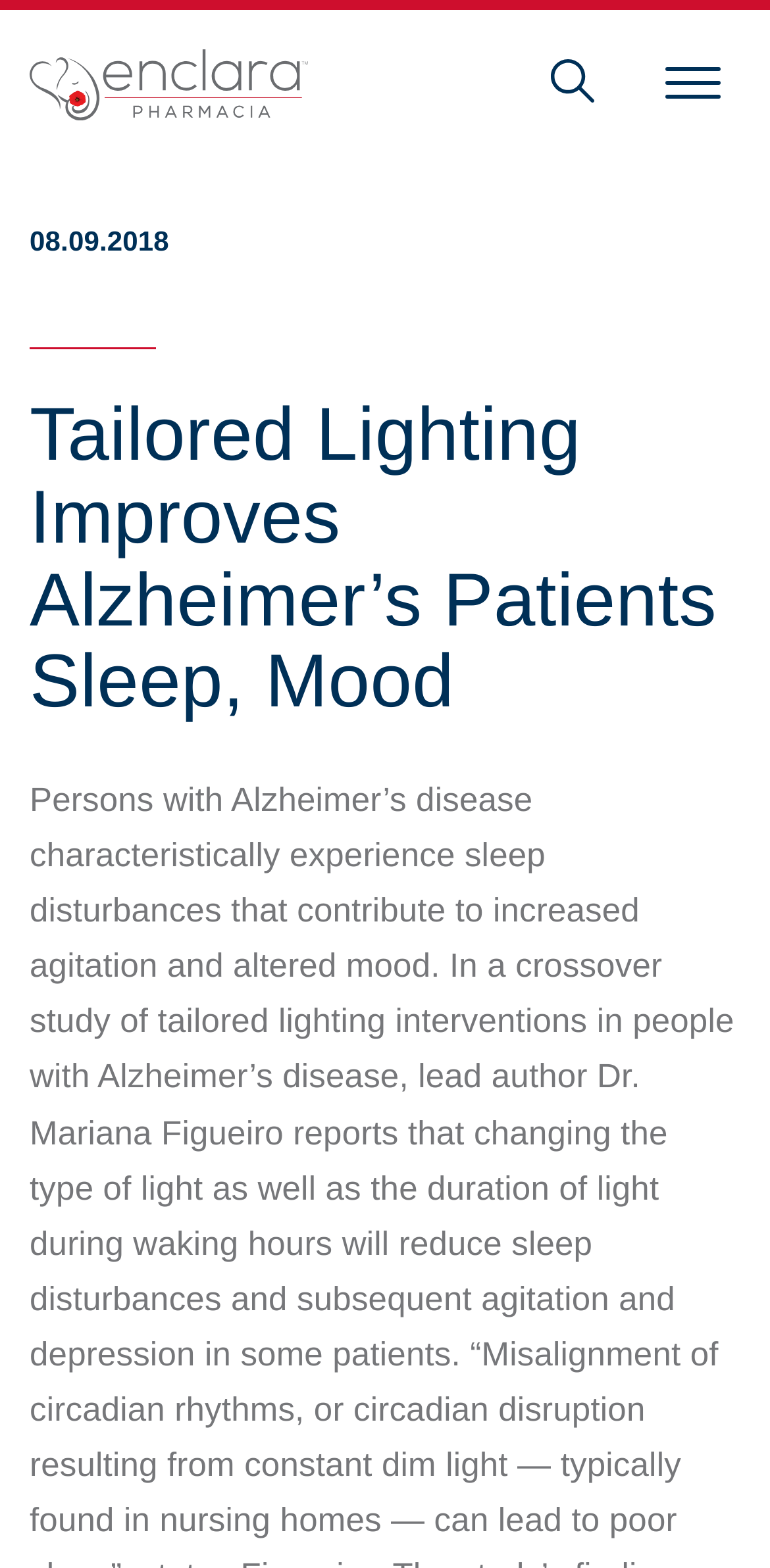Determine the main heading of the webpage and generate its text.

Tailored Lighting Improves Alzheimer’s Patients Sleep, Mood